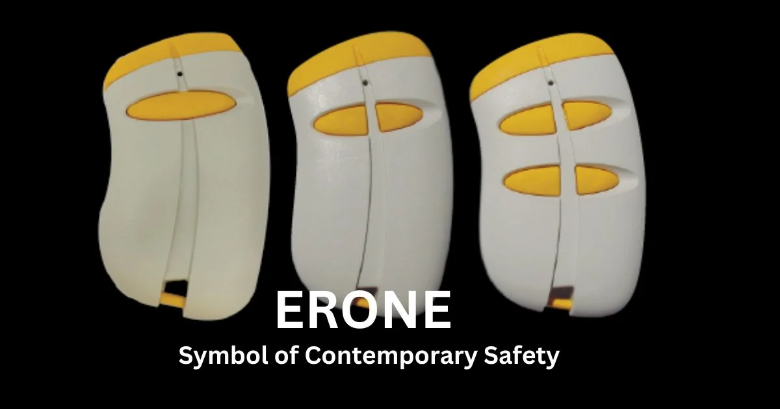Analyze the image and provide a detailed answer to the question: What is the purpose of the yellow accents?

According to the caption, the yellow accents 'highlight the buttons that control their operations', suggesting that the yellow color is used to draw attention to the functional buttons on the transmitters.